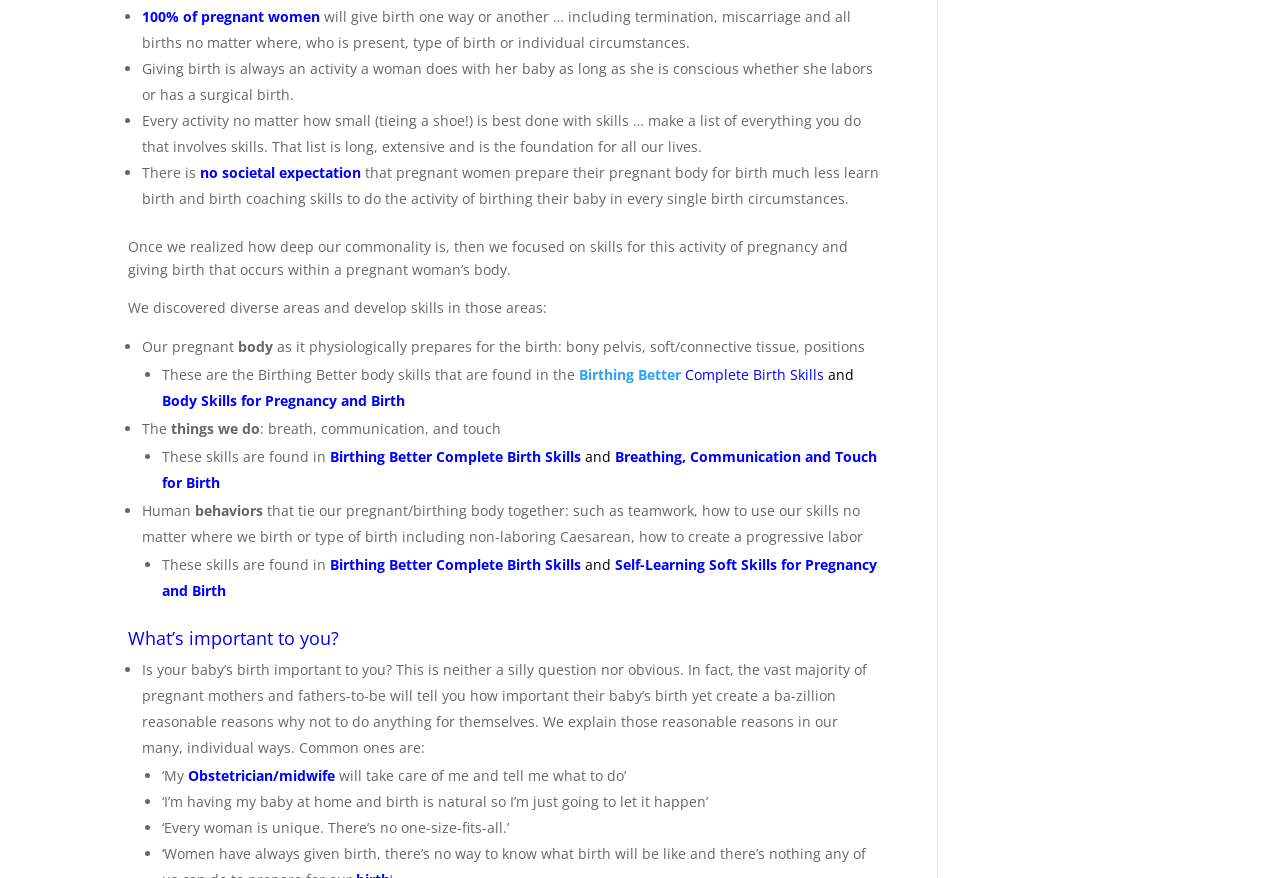Please find the bounding box for the UI component described as follows: "100% of pregnant women".

[0.111, 0.007, 0.25, 0.029]